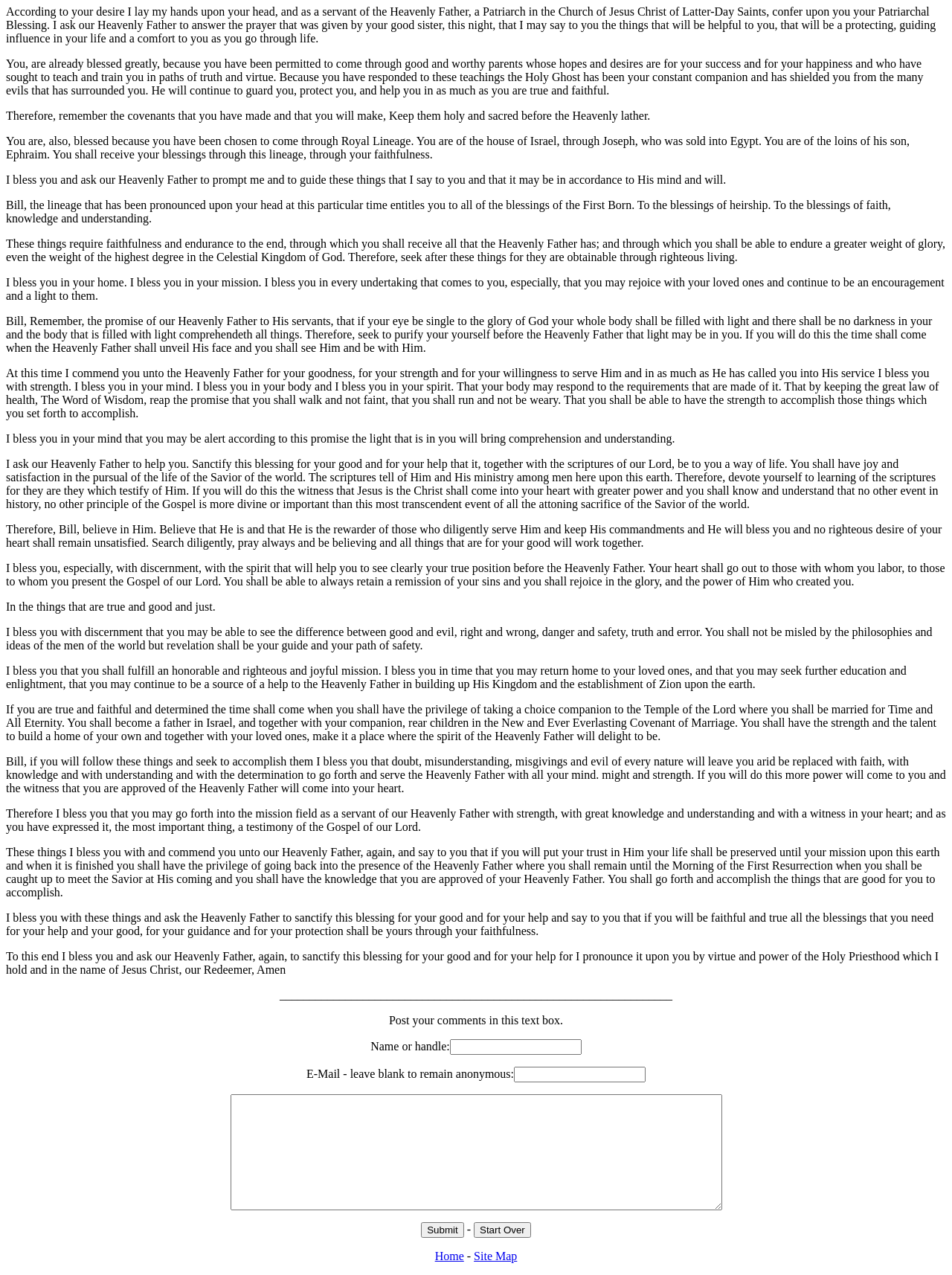What is the purpose of the scriptures? Refer to the image and provide a one-word or short phrase answer.

To testify of Jesus